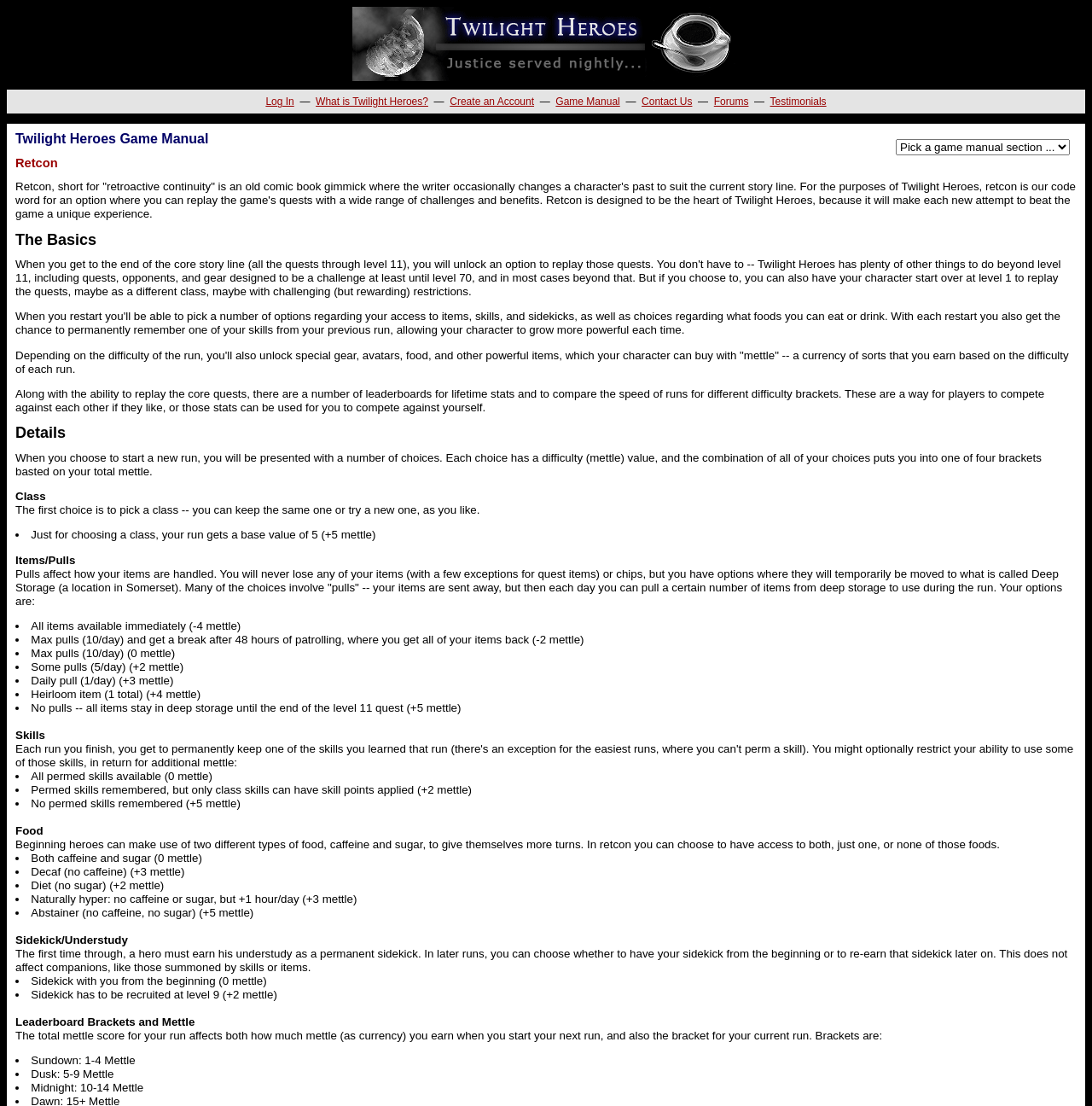Identify the bounding box coordinates for the region of the element that should be clicked to carry out the instruction: "Click Log In". The bounding box coordinates should be four float numbers between 0 and 1, i.e., [left, top, right, bottom].

[0.243, 0.086, 0.269, 0.097]